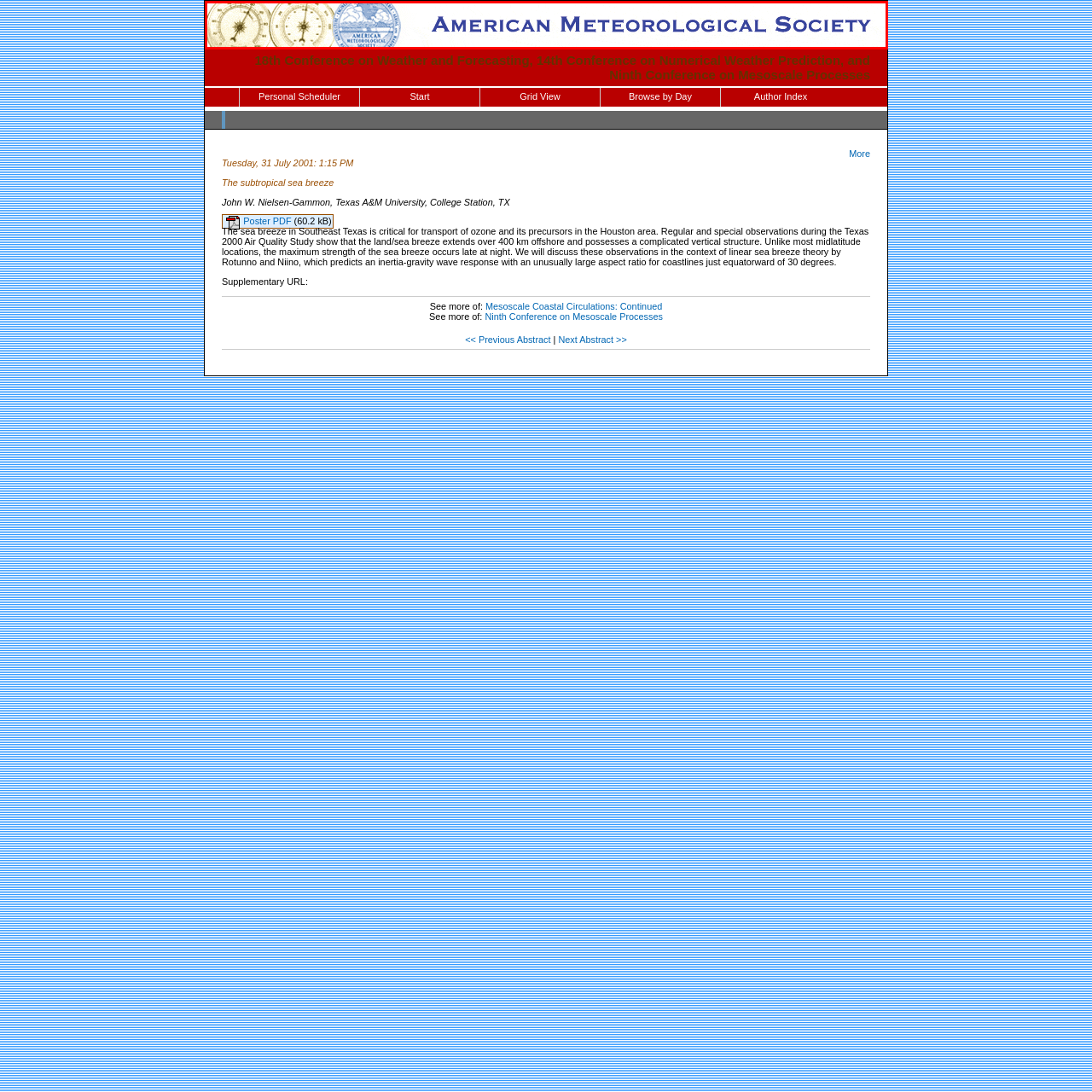Detail the features and elements seen in the red-circled portion of the image.

The image showcases the logo of the American Meteorological Society, highlighting its prominent position in the field of meteorology. The design features intricate circular motifs that are suggestive of atmospheric phenomena, flanked by elegant text that reads "AMERICAN METEOROLOGICAL SOCIETY." This visual representation underscores the organization's commitment to advancing meteorological science and fostering collaboration in atmospheric research. The logo serves as a point of identity for professionals attending events such as the 18th Conference on Weather and Forecasting, and plays a significant role in promoting scholarly communication within the meteorological community.